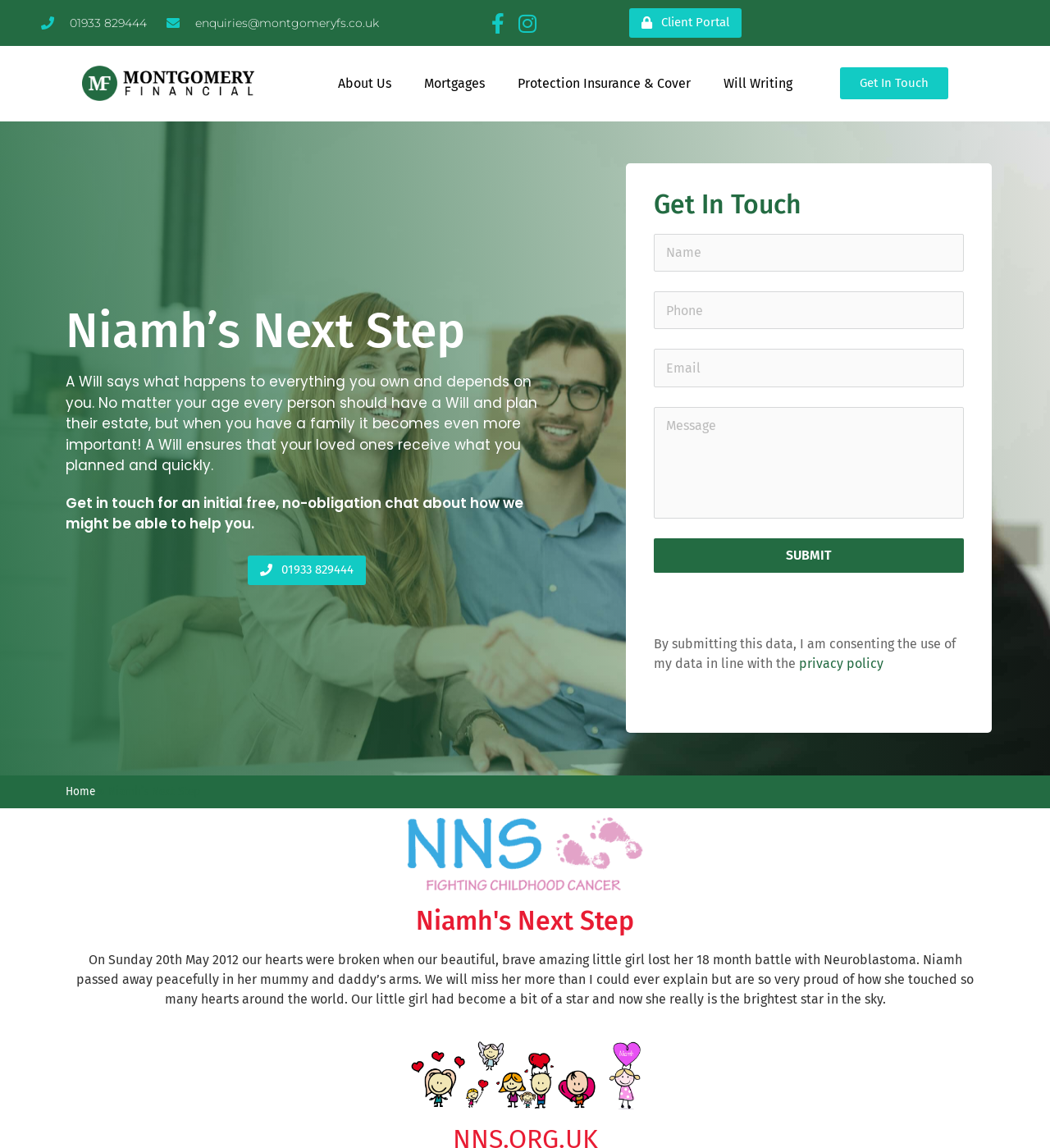Identify the bounding box coordinates of the clickable section necessary to follow the following instruction: "Submit the form". The coordinates should be presented as four float numbers from 0 to 1, i.e., [left, top, right, bottom].

[0.623, 0.469, 0.918, 0.499]